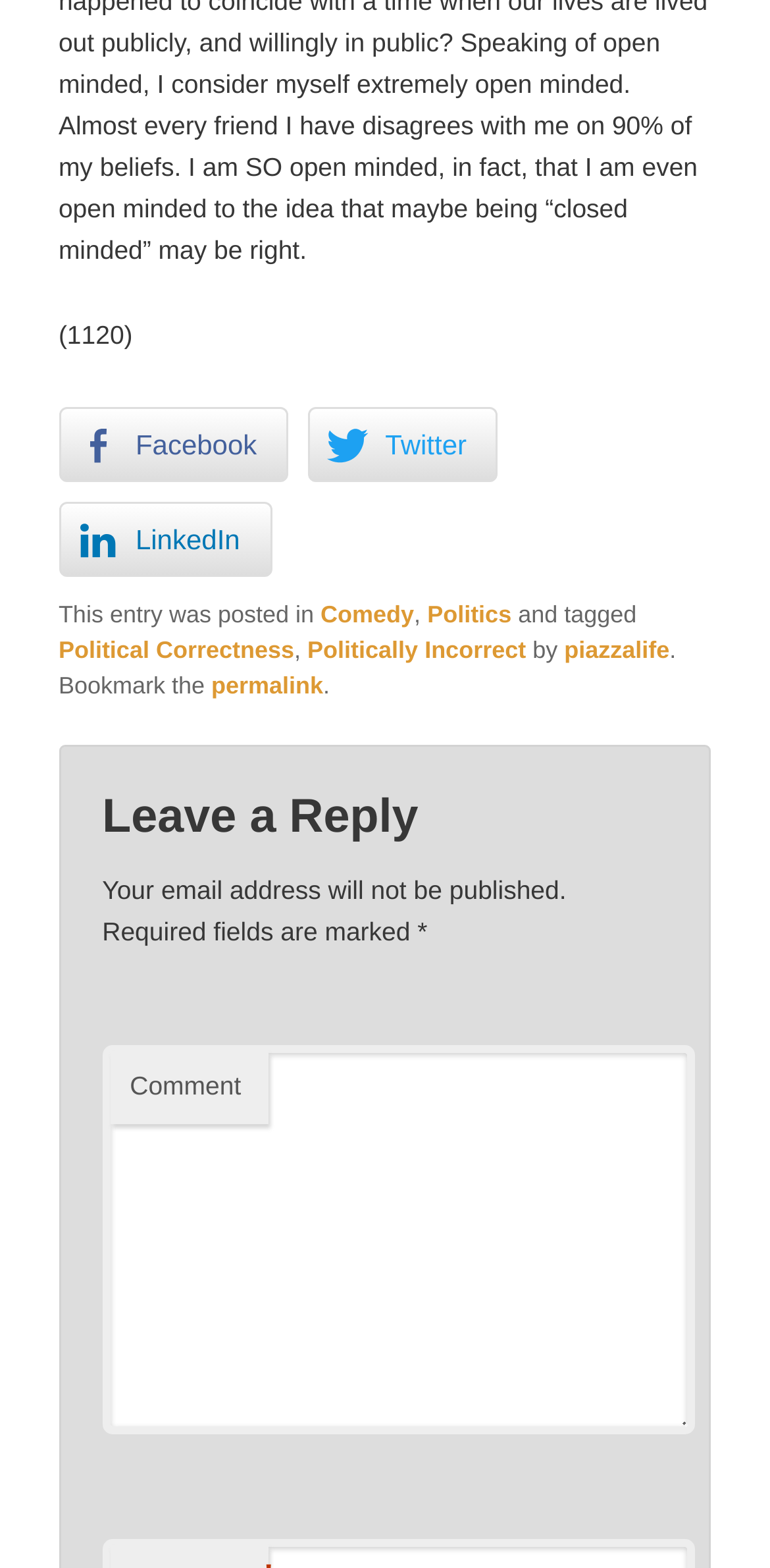What are the categories of the post?
Based on the screenshot, provide your answer in one word or phrase.

Comedy, Politics